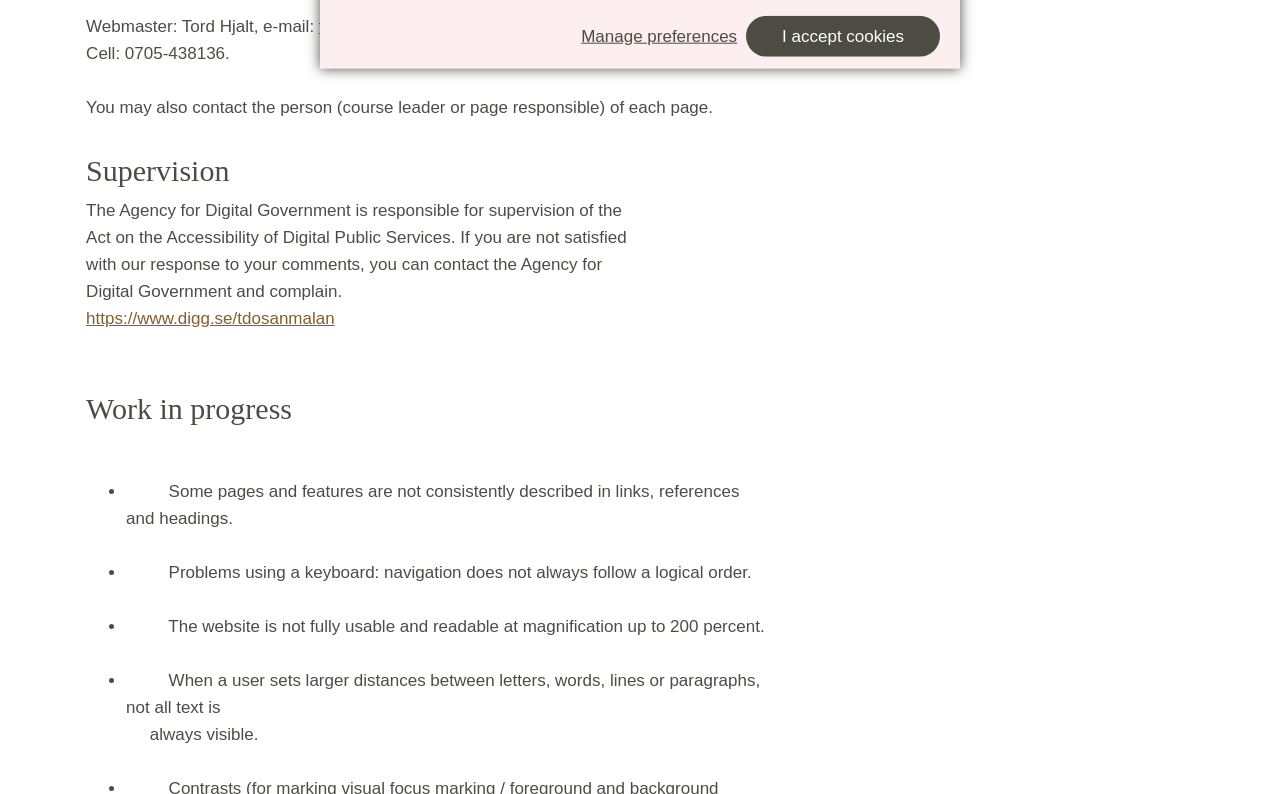Identify the bounding box for the UI element that is described as follows: "Manage preferences".

[0.453, 0.027, 0.577, 0.063]